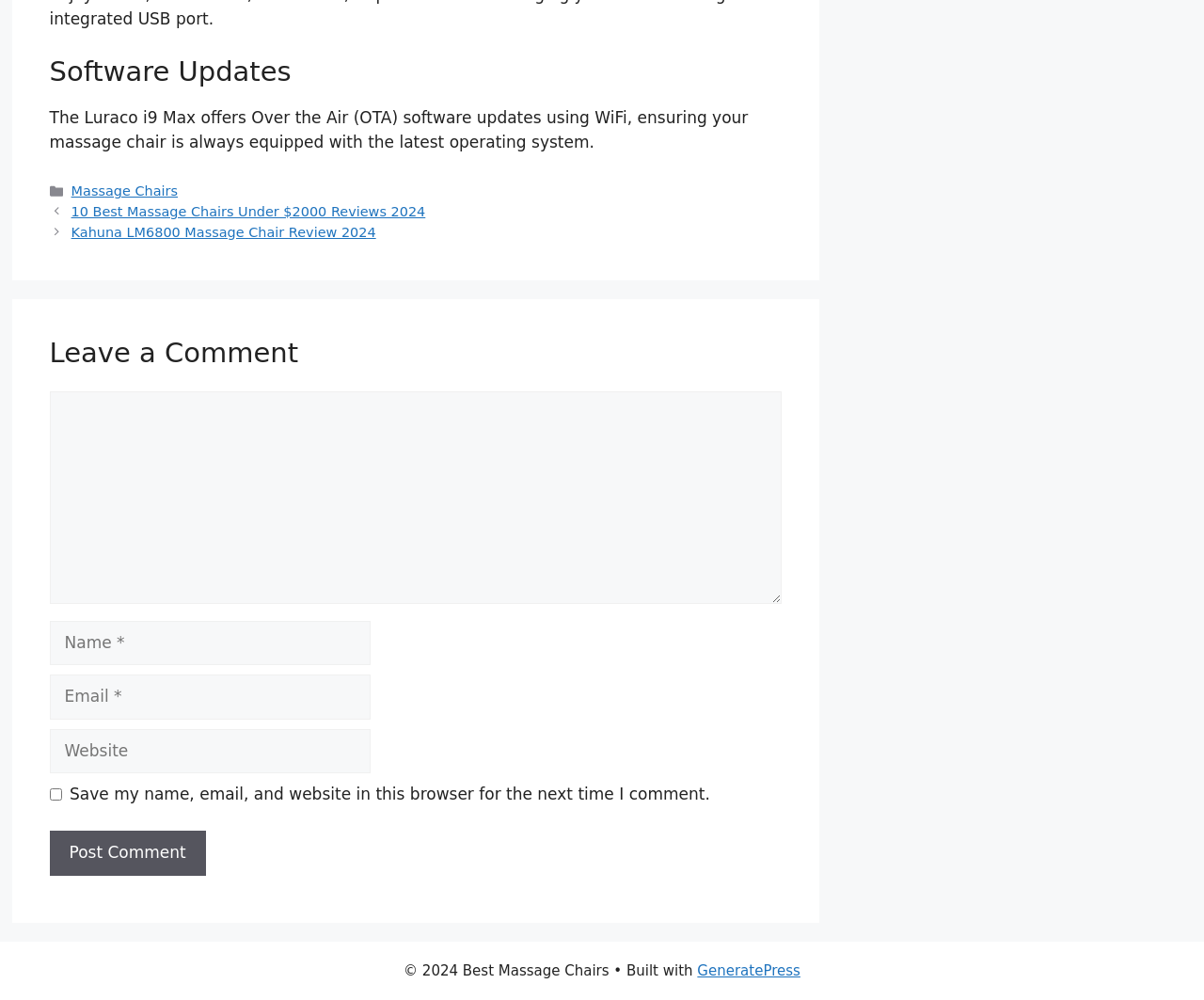Identify the bounding box coordinates of the HTML element based on this description: "Massage Chairs".

[0.059, 0.184, 0.148, 0.199]